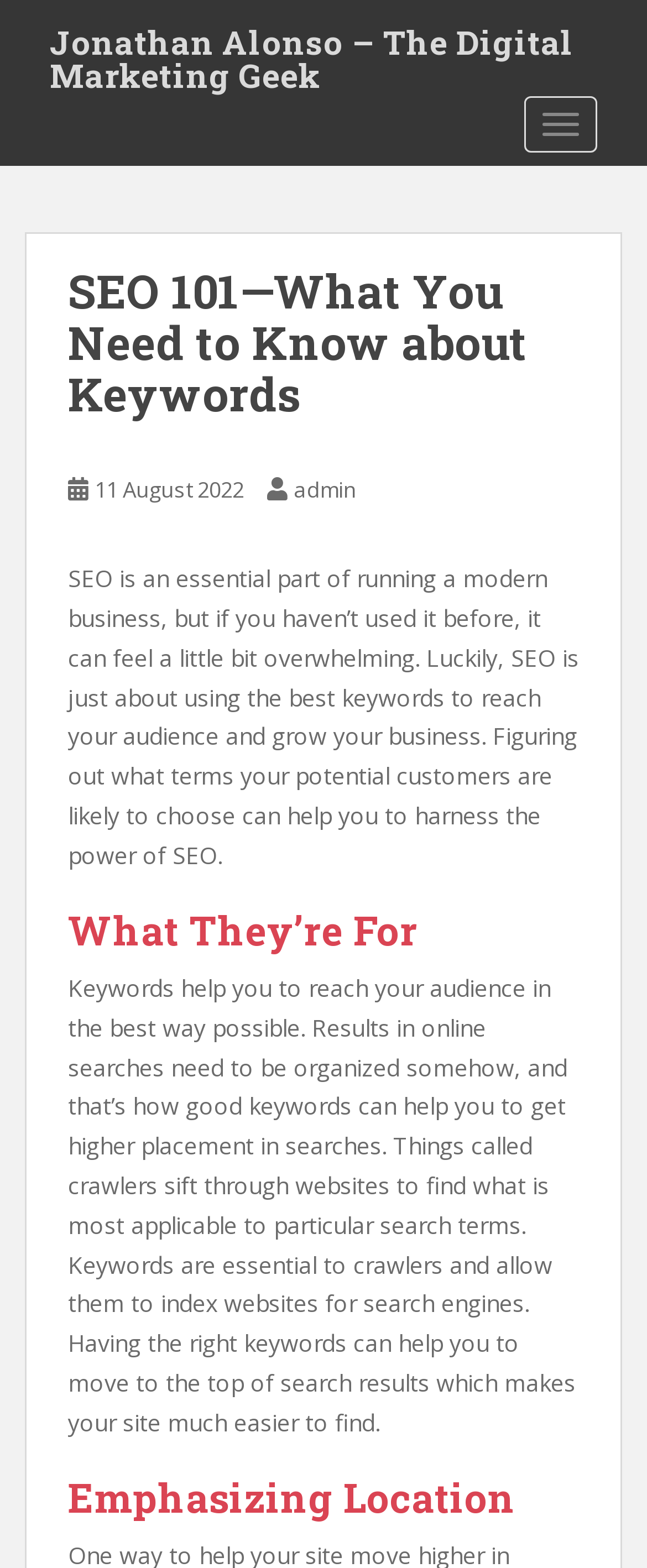When was this article published?
Refer to the image and give a detailed answer to the query.

The publication date of this article is mentioned in the link below the main heading, which says '11 August 2022'.